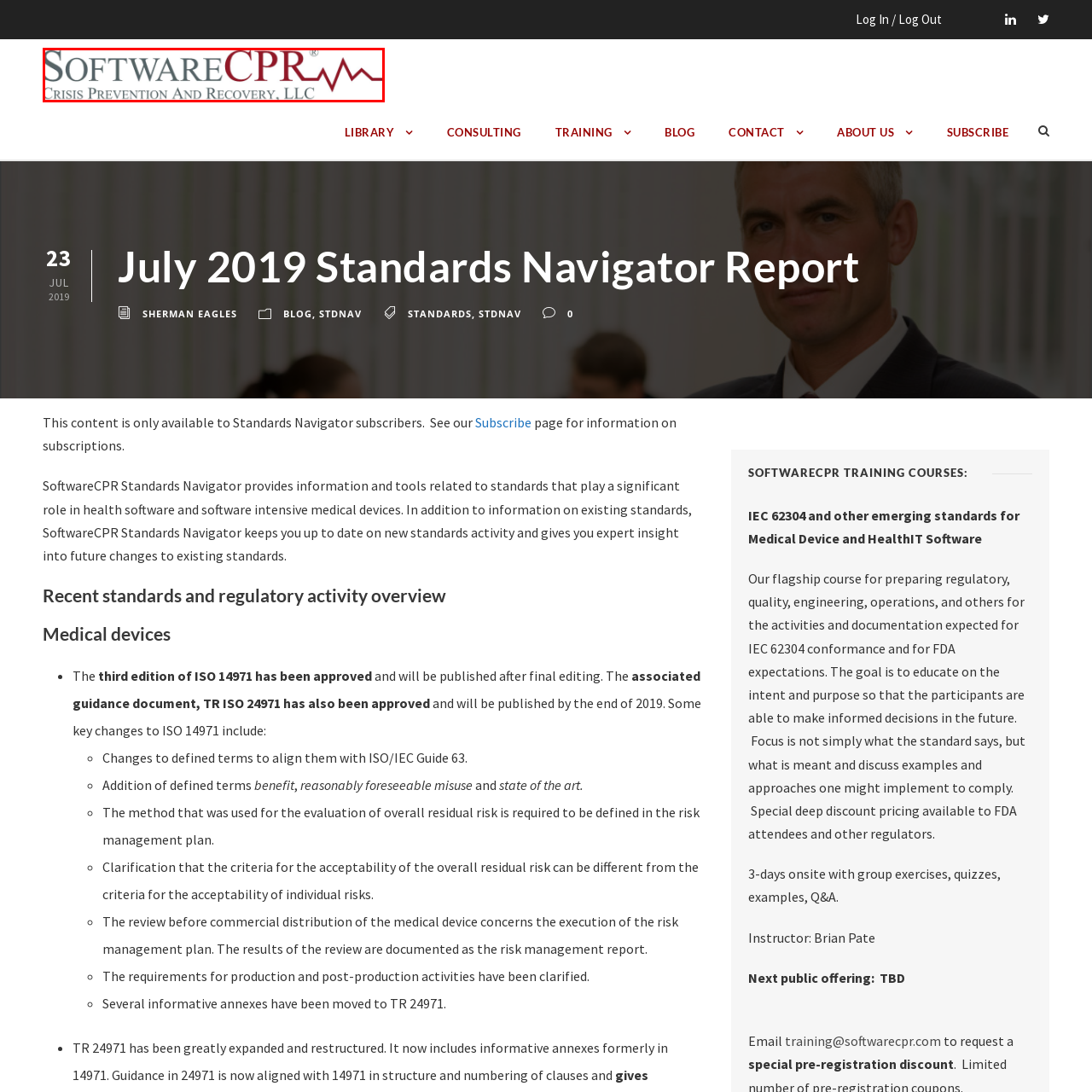Observe the image encased in the red box and deliver an in-depth response to the subsequent question by interpreting the details within the image:
What does the company specialize in?

The caption states that the company, SoftwareCPR, specializes in crisis prevention and recovery solutions, which is reflected in the logo's design and the company's mission to provide guidance in navigating regulatory standards and compliance in software-intensive medical devices and health IT sectors.